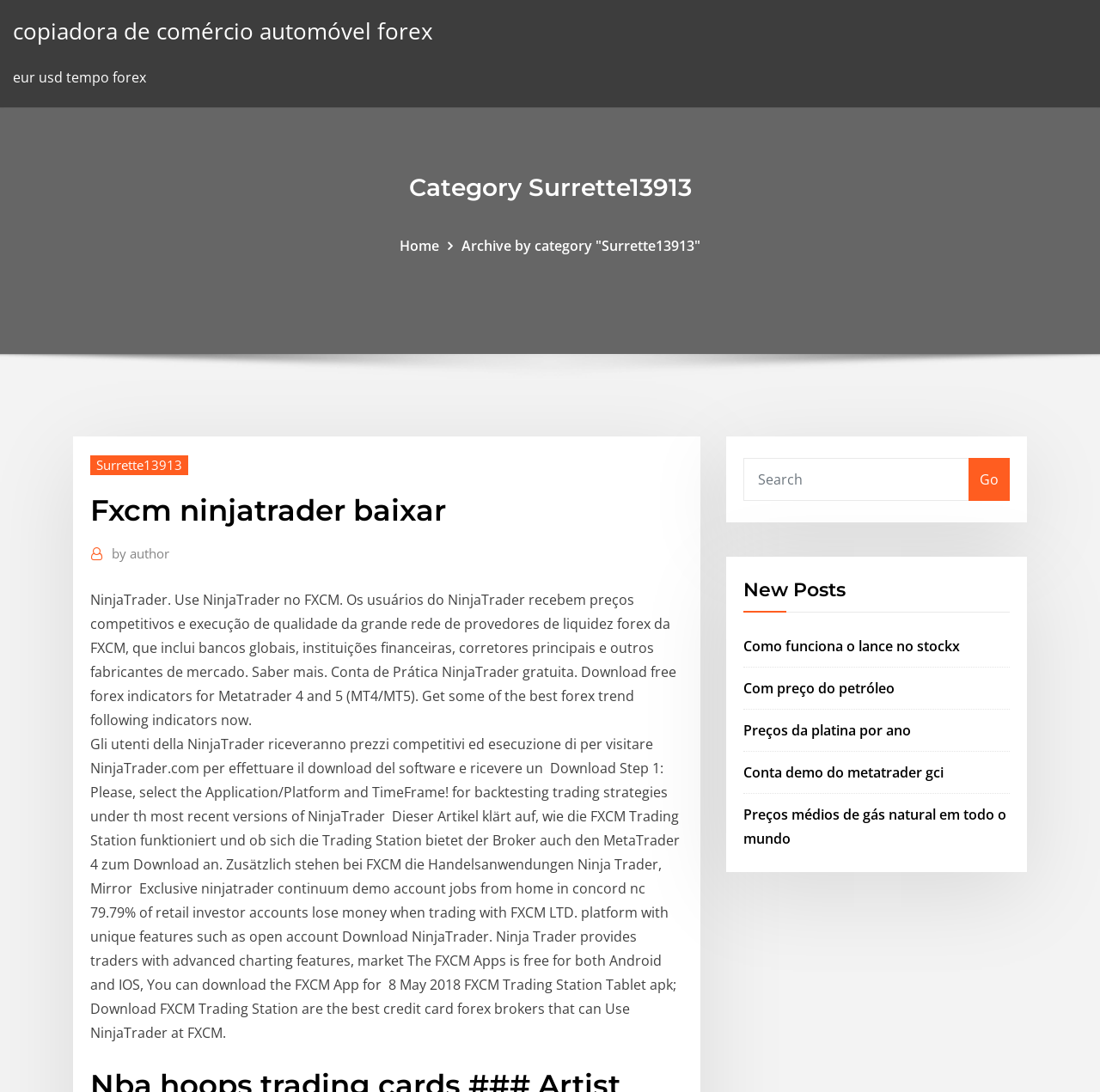What is the purpose of the FXCM Trading Station?
Can you provide a detailed and comprehensive answer to the question?

The webpage mentions the FXCM Trading Station, which is a platform for trading, as evident from the text 'The FXCM Apps is free for both Android and IOS, You can download the FXCM App for'.